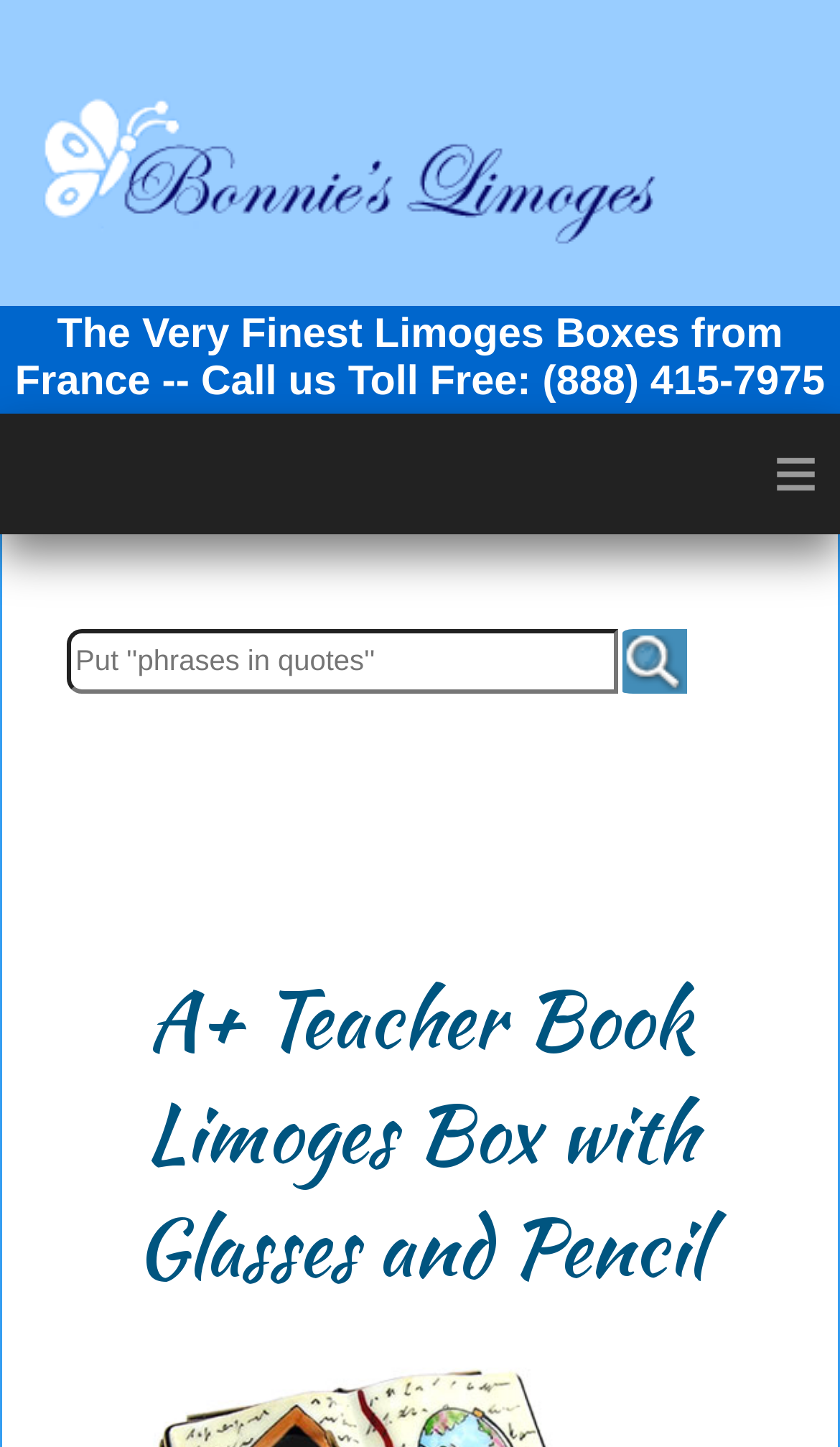Bounding box coordinates must be specified in the format (top-left x, top-left y, bottom-right x, bottom-right y). All values should be floating point numbers between 0 and 1. What are the bounding box coordinates of the UI element described as: name="words" placeholder="Put ''phrases in quotes''"

[0.079, 0.435, 0.736, 0.479]